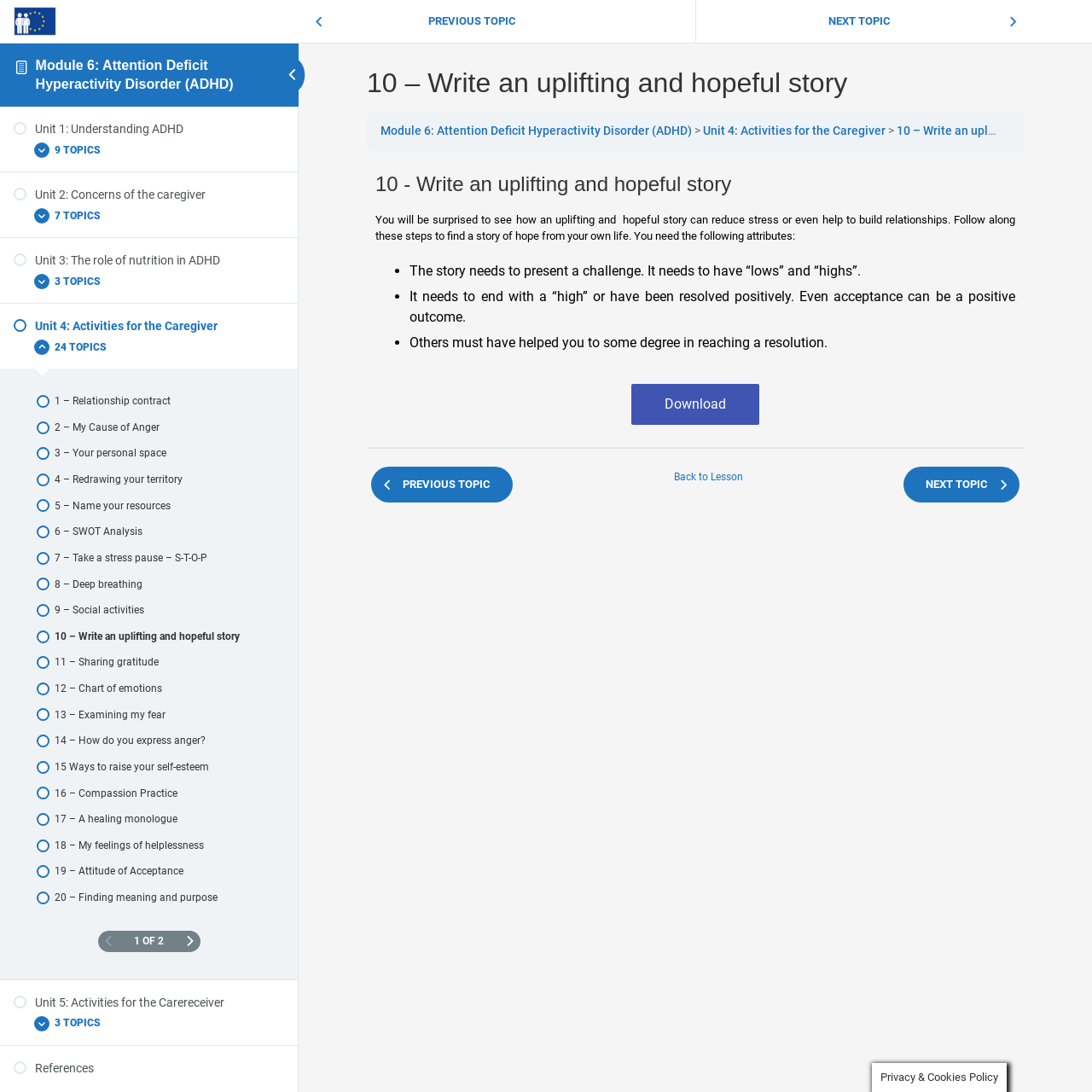From the element description Next Topic, predict the bounding box coordinates of the UI element. The coordinates must be specified in the format (top-left x, top-left y, bottom-right x, bottom-right y) and should be within the 0 to 1 range.

[0.827, 0.427, 0.934, 0.46]